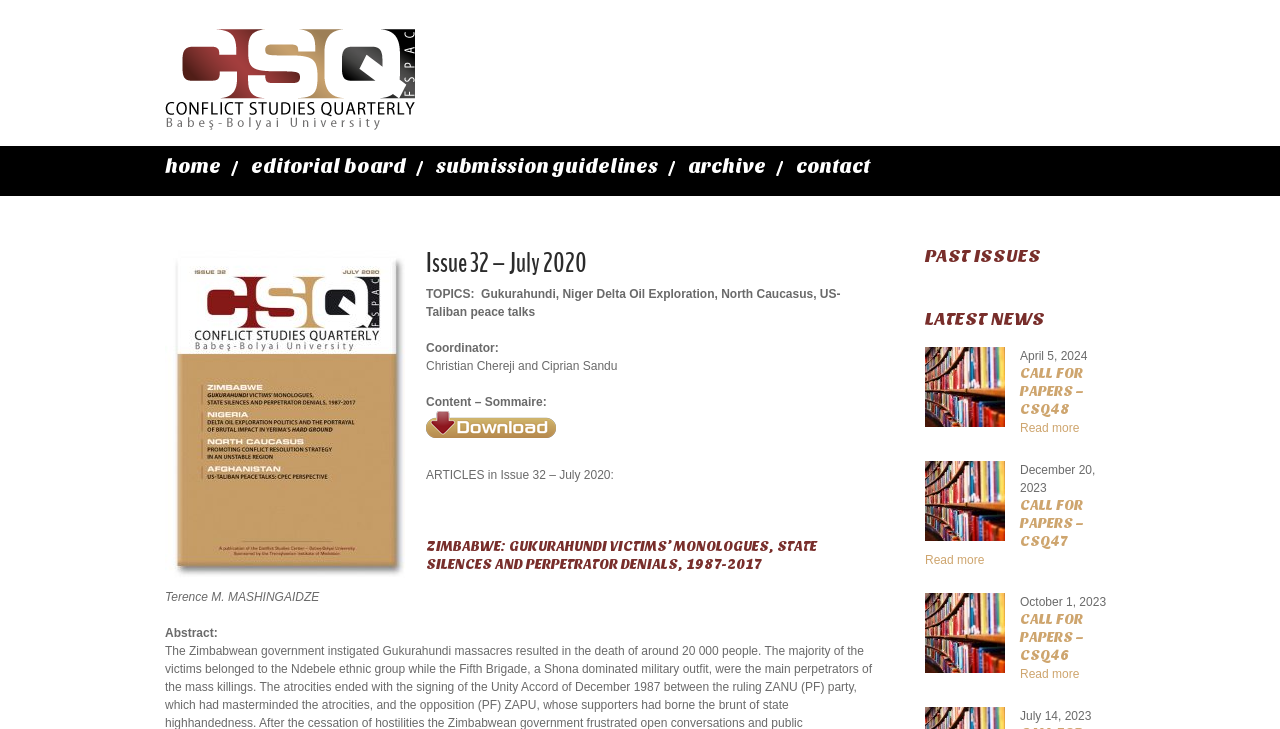Determine the bounding box coordinates of the clickable element to complete this instruction: "Download the current issue". Provide the coordinates in the format of four float numbers between 0 and 1, [left, top, right, bottom].

[0.333, 0.567, 0.434, 0.586]